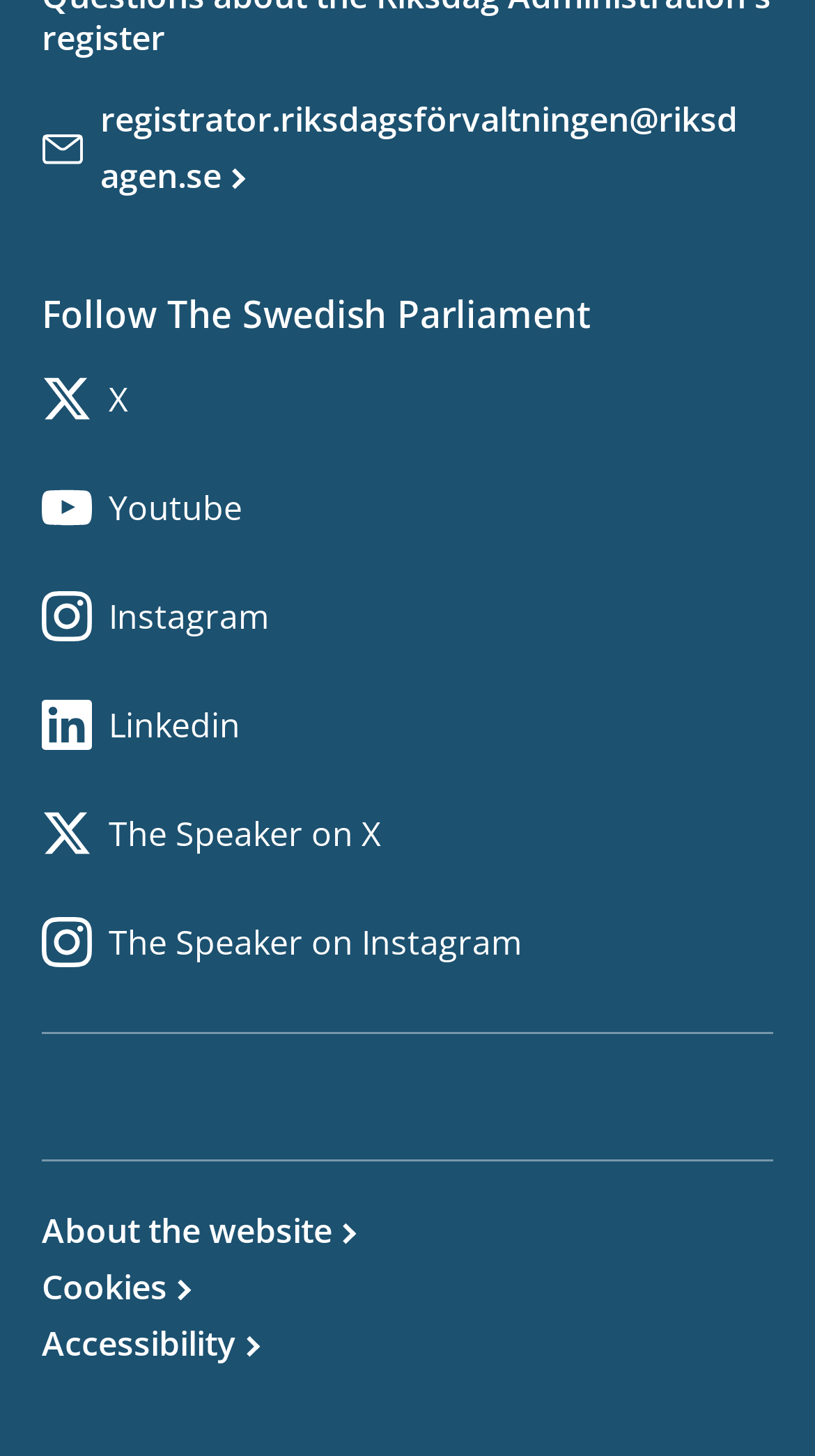What is the email address of the registrator?
Utilize the information in the image to give a detailed answer to the question.

I found the email address by looking at the link element with the OCR text 'registrator.riksdagsförvaltningen@riksdagen.se' which is a direct child of the root element.